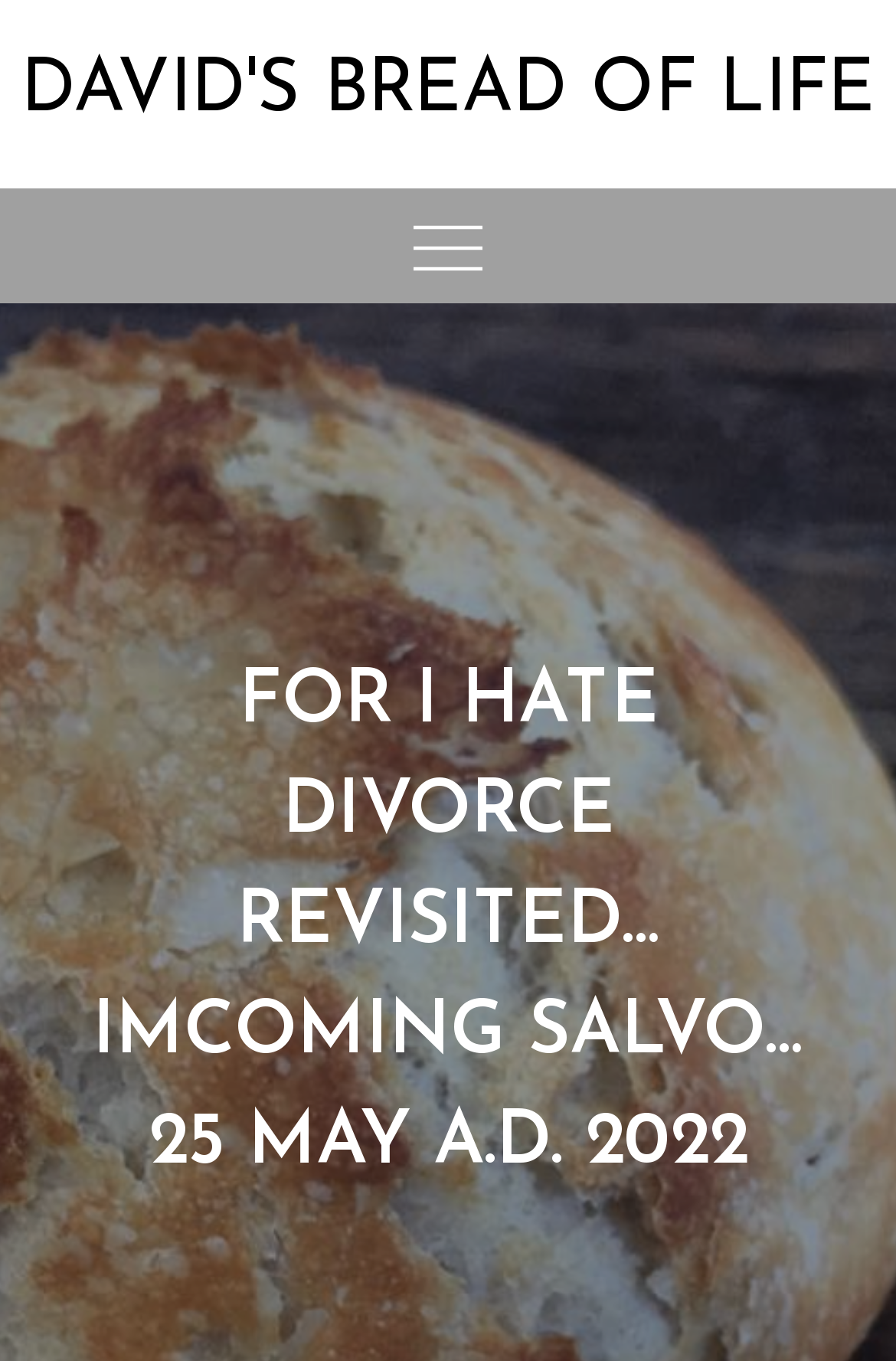Specify the bounding box coordinates (top-left x, top-left y, bottom-right x, bottom-right y) of the UI element in the screenshot that matches this description: David's Bread of Life

[0.123, 0.041, 0.877, 0.165]